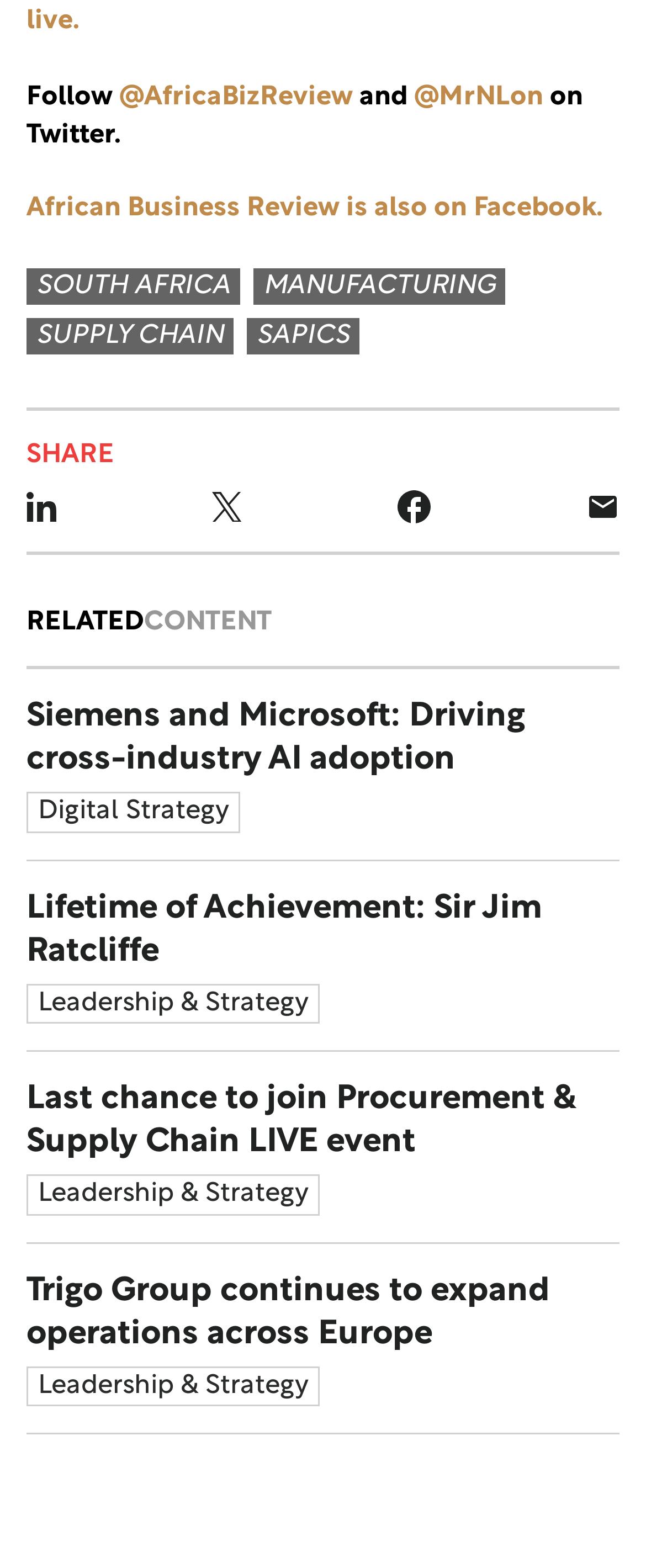Using the provided element description: "SAPICS", determine the bounding box coordinates of the corresponding UI element in the screenshot.

[0.382, 0.203, 0.556, 0.227]